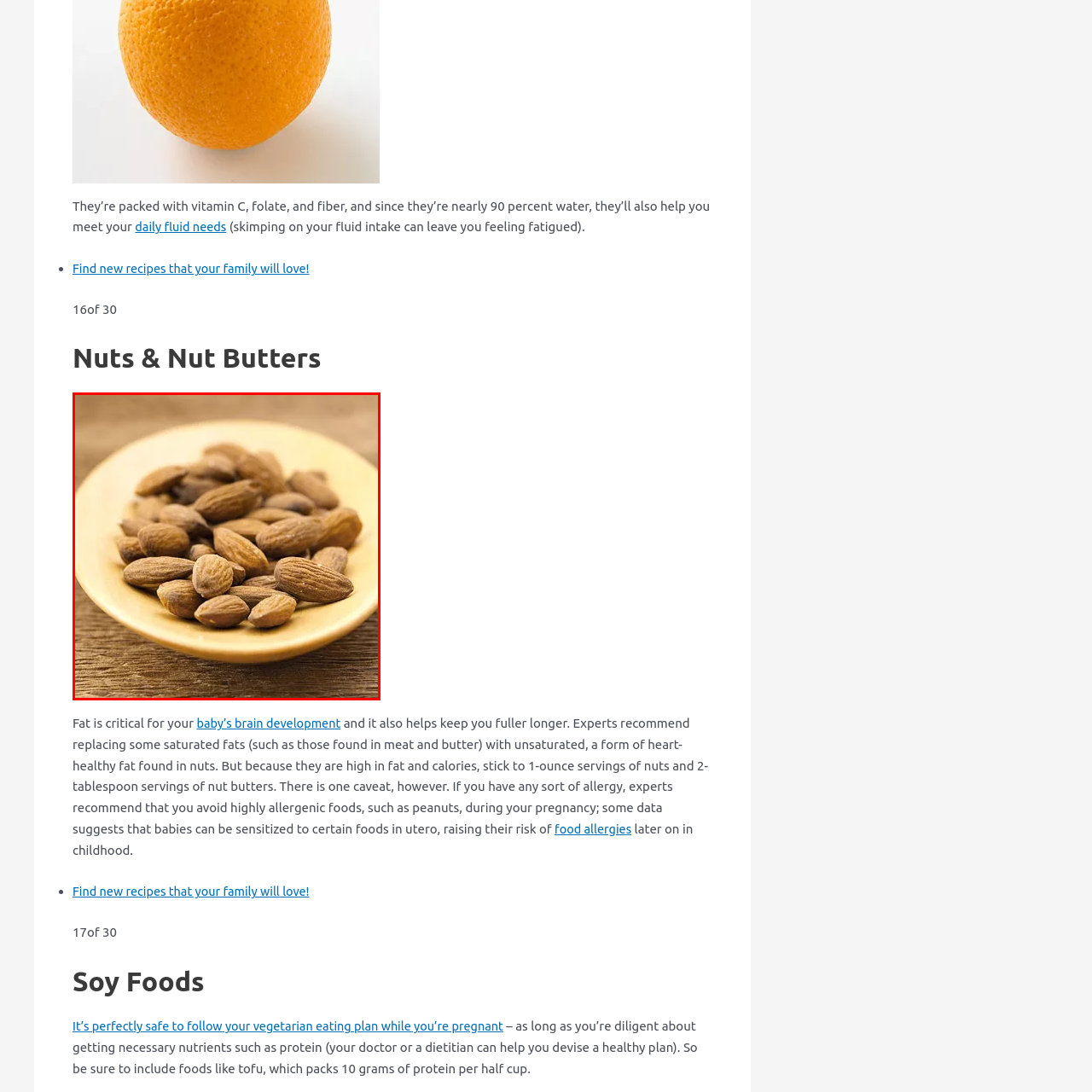Analyze the image encased in the red boundary, What percentage of almonds is water?
 Respond using a single word or phrase.

Nearly 90%